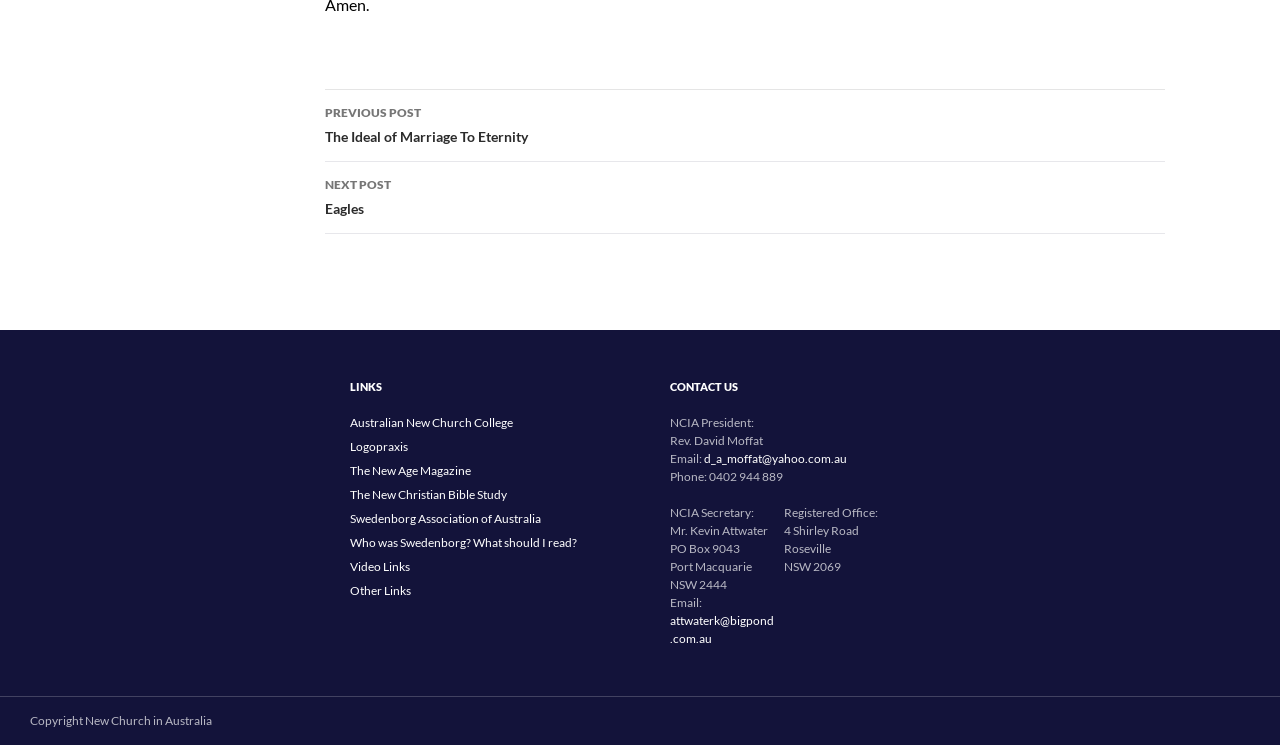Please identify the bounding box coordinates of the area that needs to be clicked to fulfill the following instruction: "go to next post."

[0.254, 0.217, 0.91, 0.314]